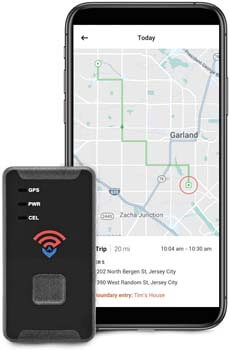What is highlighted on the smartphone's screen?
Look at the webpage screenshot and answer the question with a detailed explanation.

The smartphone's screen reveals a map interface with a route highlighted, indicating recent trips, demonstrating how users can easily monitor their location and travel history.